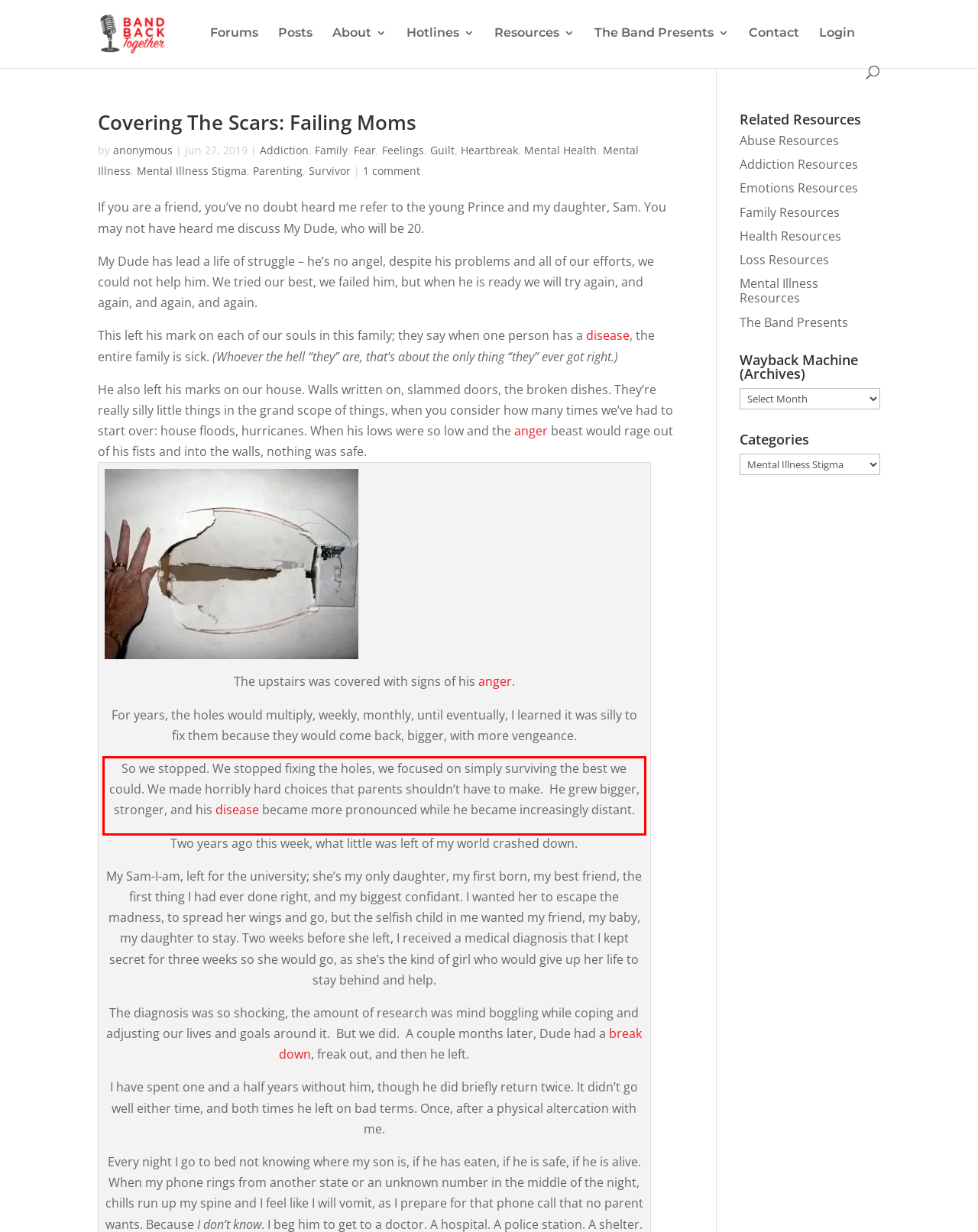Given a screenshot of a webpage containing a red bounding box, perform OCR on the text within this red bounding box and provide the text content.

So we stopped. We stopped fixing the holes, we focused on simply surviving the best we could. We made horribly hard choices that parents shouldn’t have to make. He grew bigger, stronger, and his disease became more pronounced while he became increasingly distant.